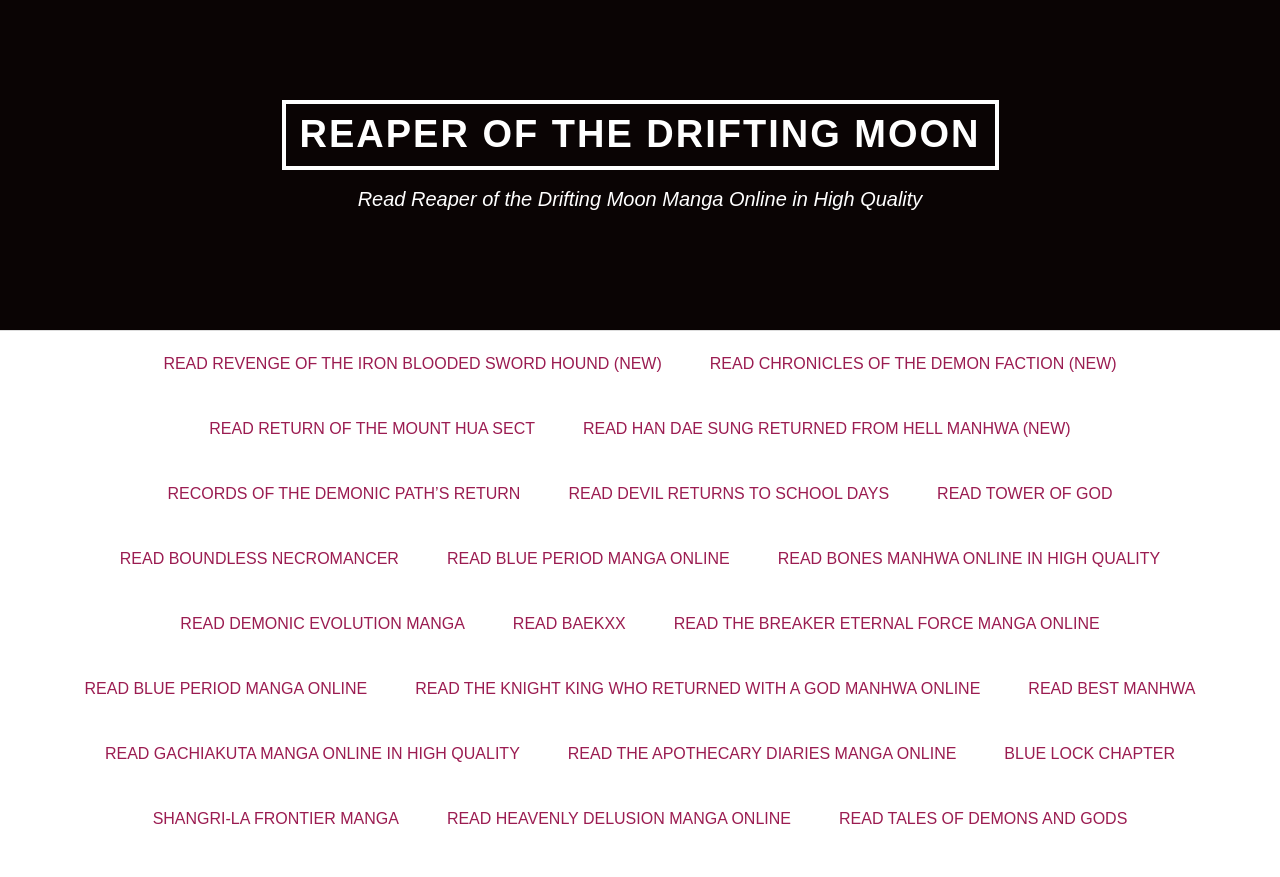Identify and generate the primary title of the webpage.

REAPER OF THE DRIFTING MOON LIGHT NOVEL CHAPTER 474